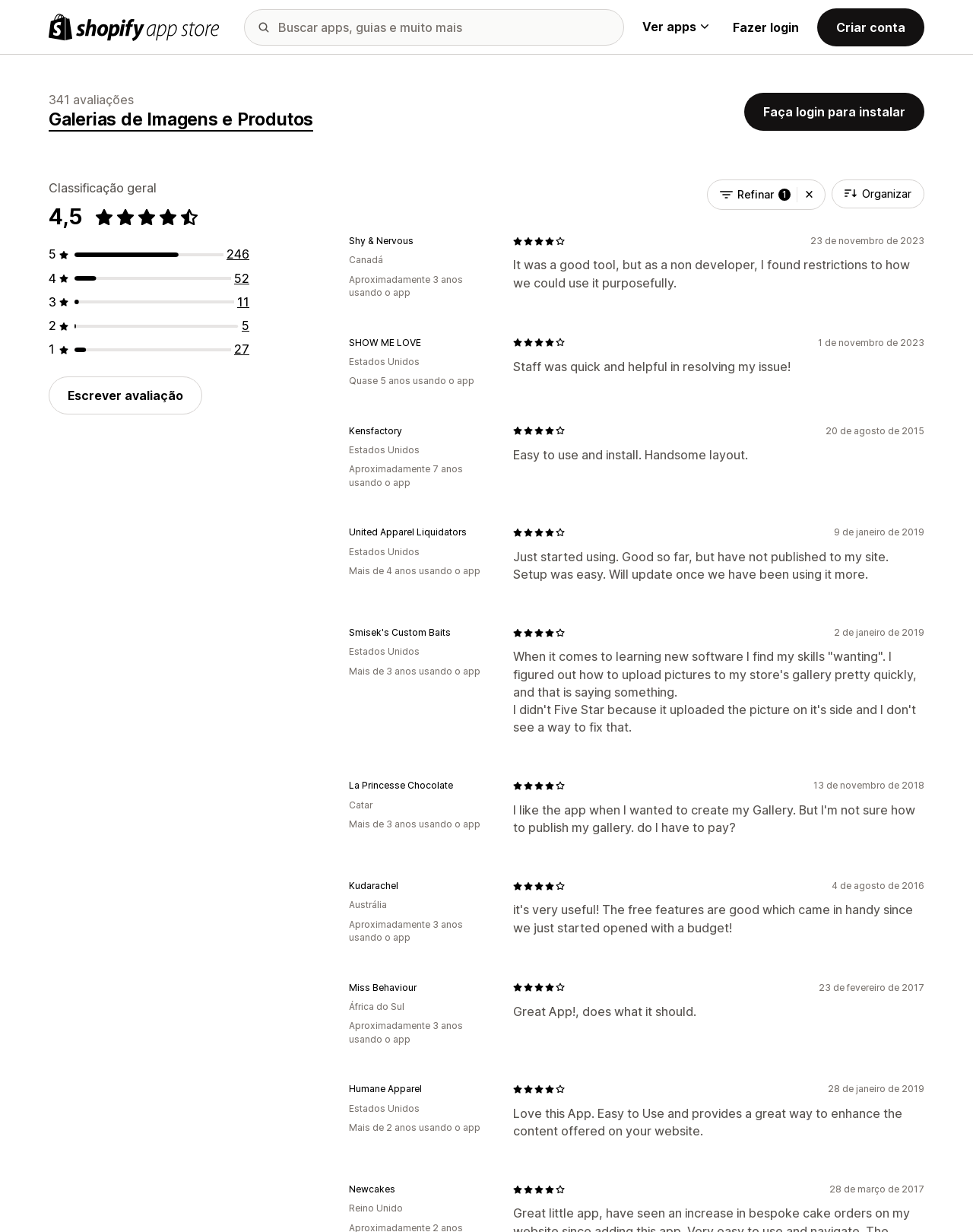Indicate the bounding box coordinates of the element that must be clicked to execute the instruction: "Search for apps, guides, and more". The coordinates should be given as four float numbers between 0 and 1, i.e., [left, top, right, bottom].

[0.251, 0.007, 0.641, 0.037]